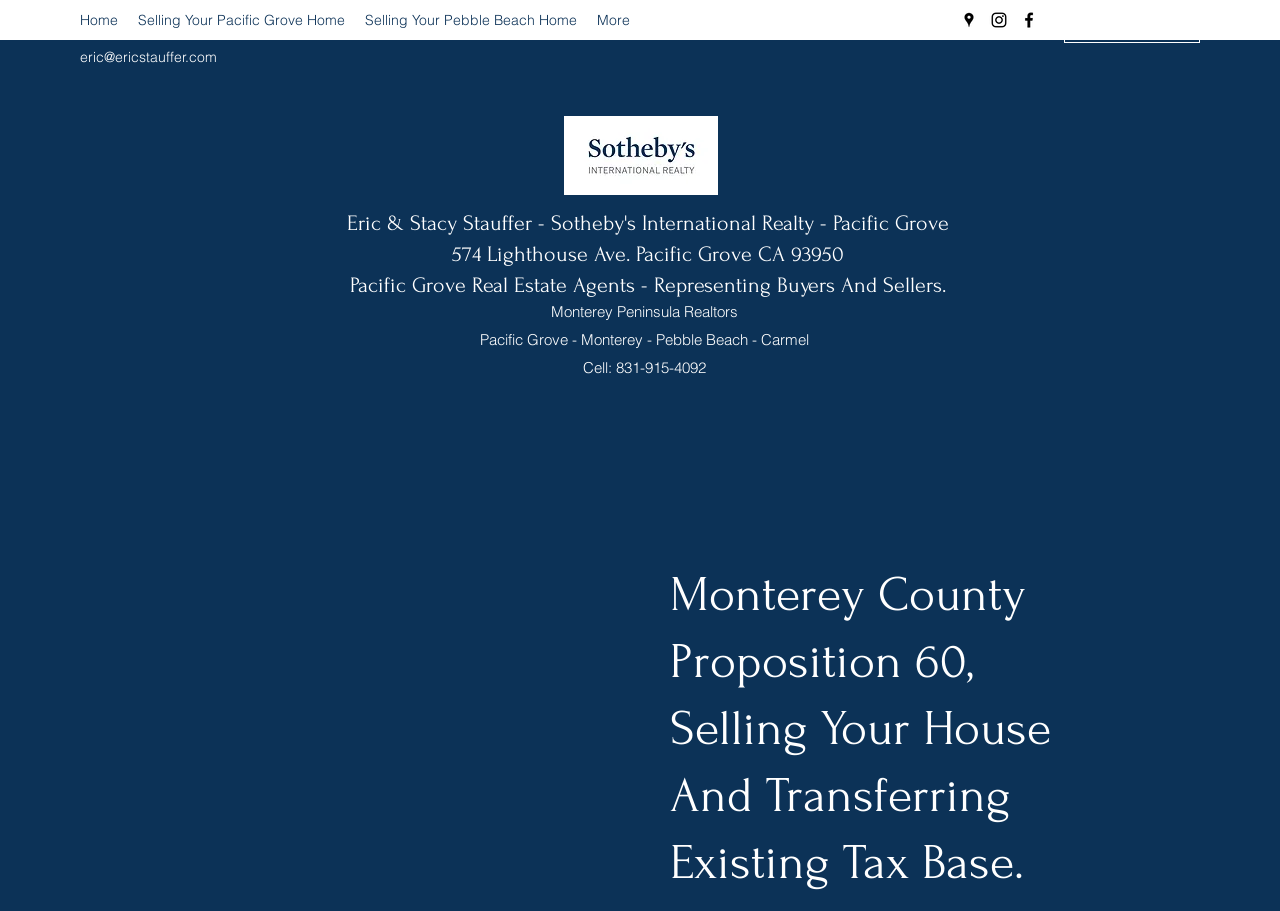What is the name of the real estate agency?
Using the visual information, answer the question in a single word or phrase.

Eric & Stacy Stauffer - Sotheby's International Realty